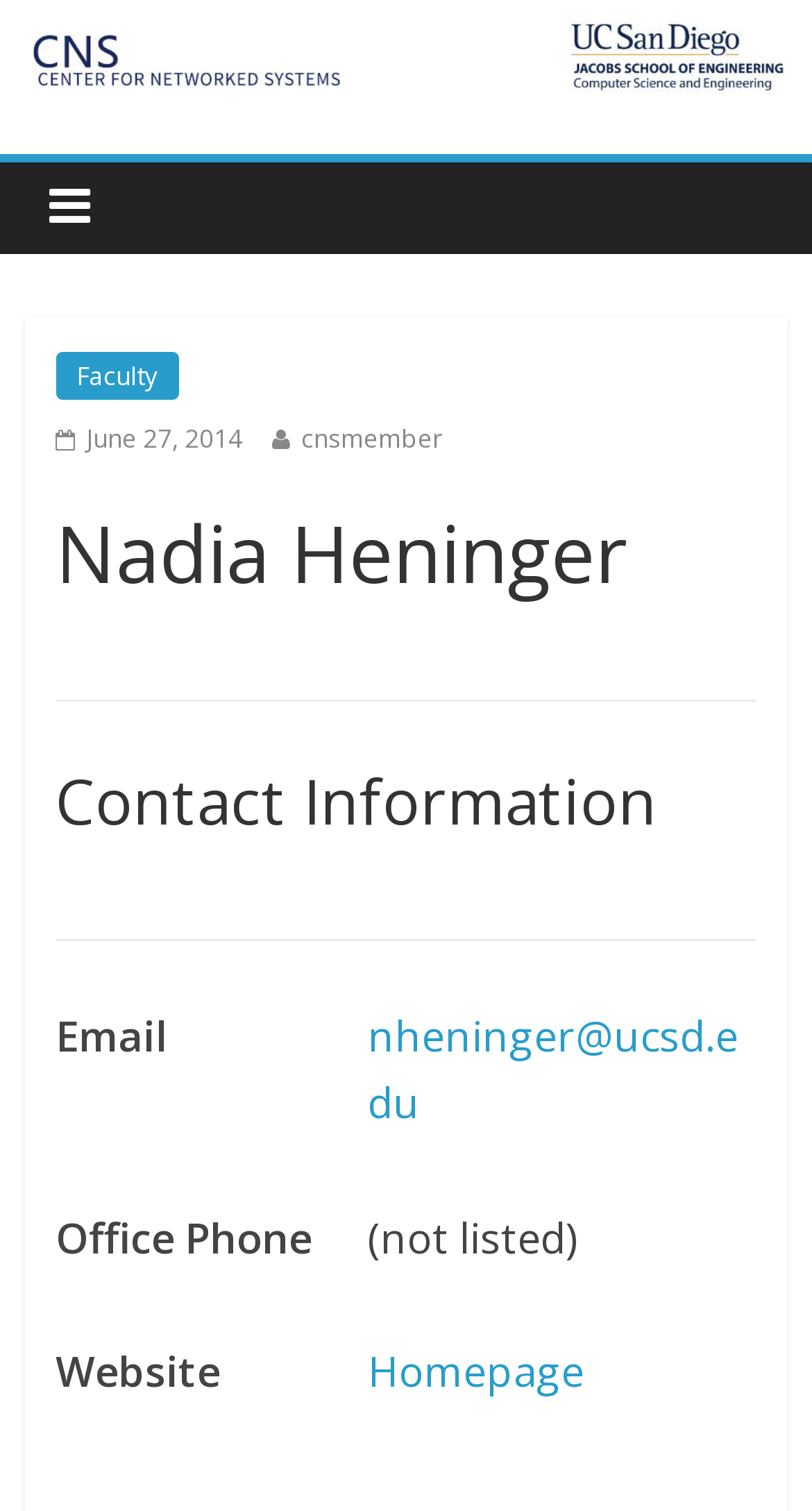Can you give a comprehensive explanation to the question given the content of the image?
What is the website of the faculty member?

I found the link 'Homepage' in the description list detail element, which is part of the contact information section of the webpage, indicating that it is the faculty member's personal website.